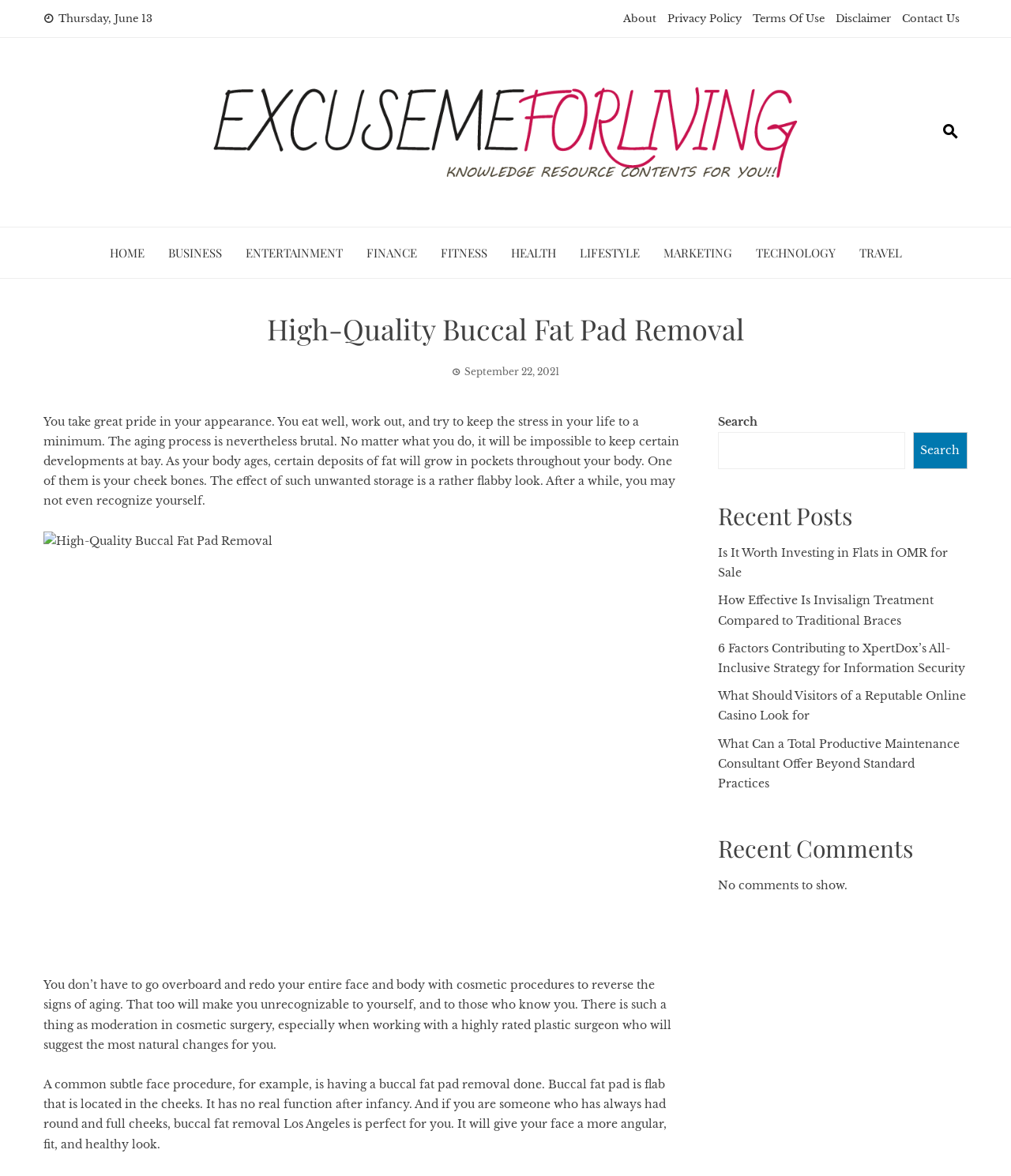Create an in-depth description of the webpage, covering main sections.

This webpage is about High-Quality Buccal Fat Pad Removal, with a focus on cosmetic surgery. At the top, there is a date "Thursday, June 13" and a navigation menu with links to "About", "Privacy Policy", "Terms Of Use", "Disclaimer", and "Contact Us". Below the navigation menu, there is a prominent heading "High-Quality Buccal Fat Pad Removal" and a horizontal menu with links to various categories such as "HOME", "BUSINESS", "ENTERTAINMENT", "FINANCE", "FITNESS", "HEALTH", "LIFESTYLE", "MARKETING", "TECHNOLOGY", and "TRAVEL".

The main content of the webpage is divided into two sections. On the left, there is a large block of text that discusses the importance of maintaining a youthful appearance, the effects of aging, and the benefits of buccal fat pad removal as a cosmetic procedure. The text is accompanied by an image related to the topic. On the right, there are three sections: a search bar, a "Recent Posts" section with links to various articles, and a "Recent Comments" section that currently shows no comments.

Throughout the webpage, there are several links to related topics, including "buccal fat pad removal" and "buccal fat removal Los Angeles". The overall layout is organized, with clear headings and concise text, making it easy to navigate and understand the content.